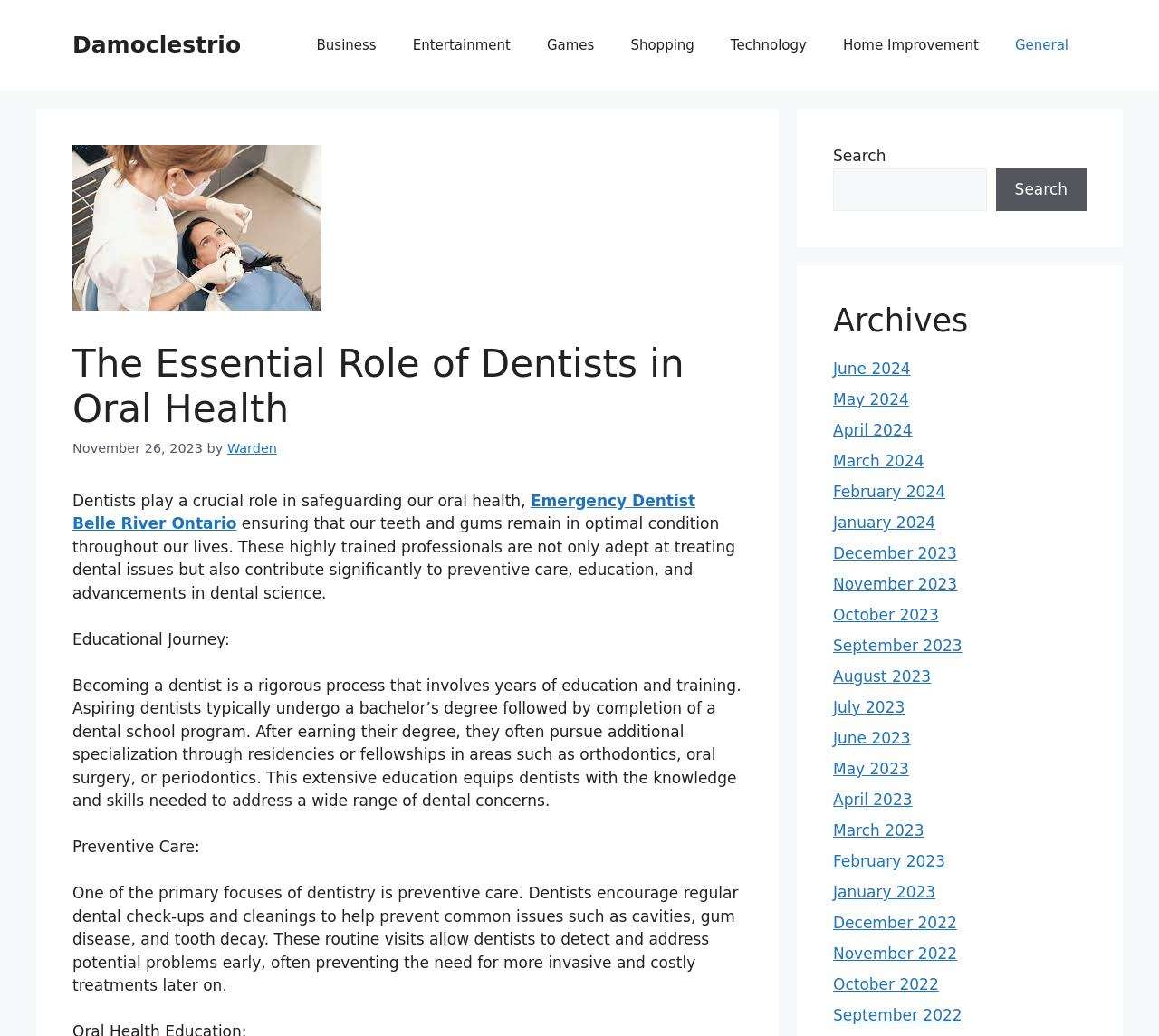Using the format (top-left x, top-left y, bottom-right x, bottom-right y), and given the element description, identify the bounding box coordinates within the screenshot: More info

None